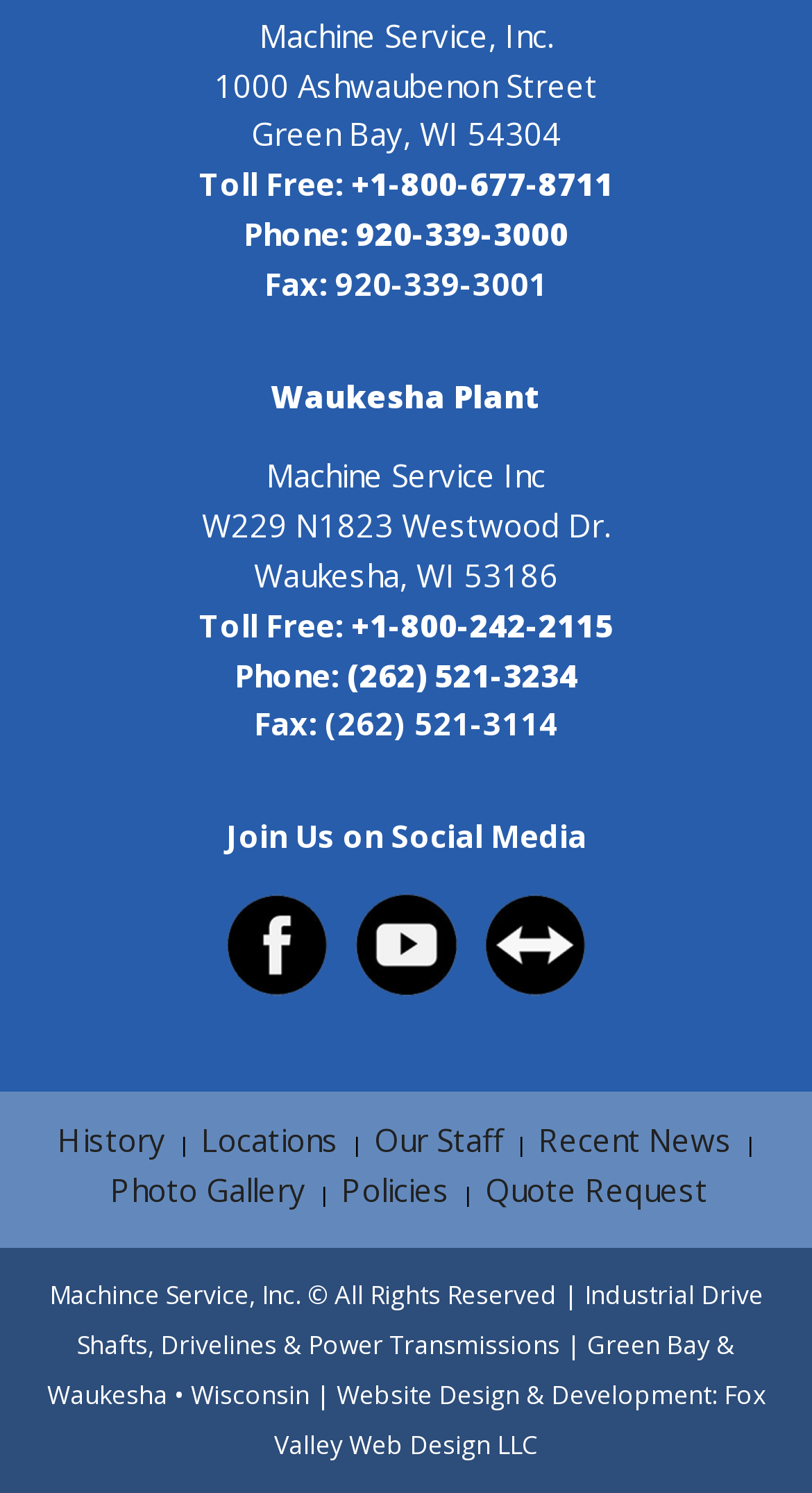What is the name of the company that designed the website?
Using the image, give a concise answer in the form of a single word or short phrase.

Fox Valley Web Design LLC